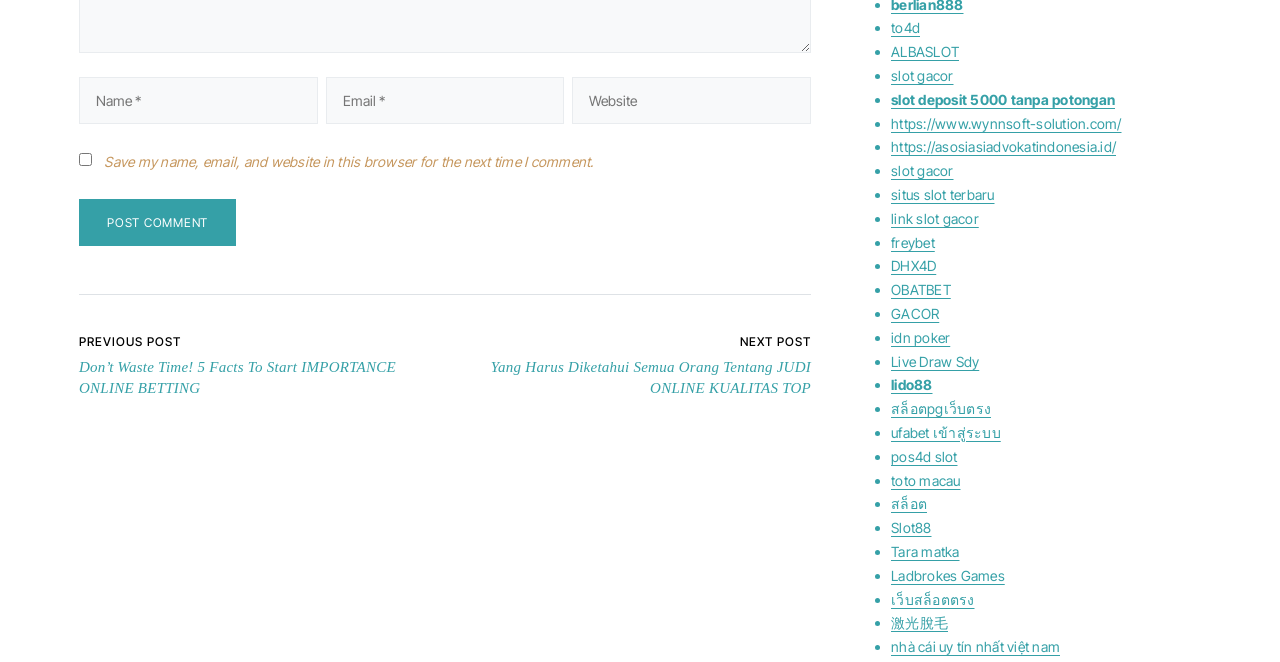Identify the bounding box coordinates of the region that should be clicked to execute the following instruction: "Click the 'Post Comment' button".

[0.062, 0.301, 0.184, 0.372]